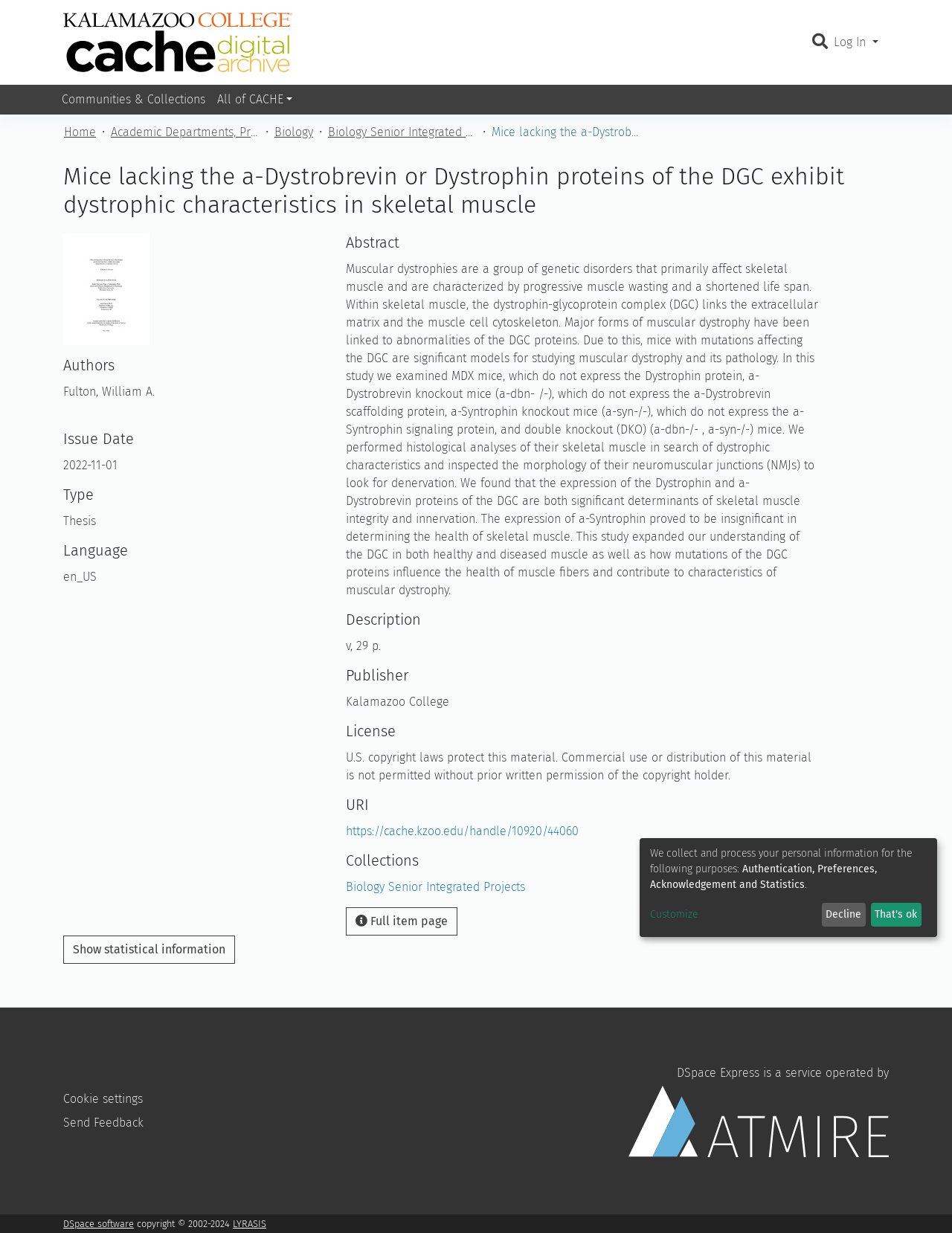Please identify the bounding box coordinates of where to click in order to follow the instruction: "Log in to the system".

[0.872, 0.028, 0.926, 0.04]